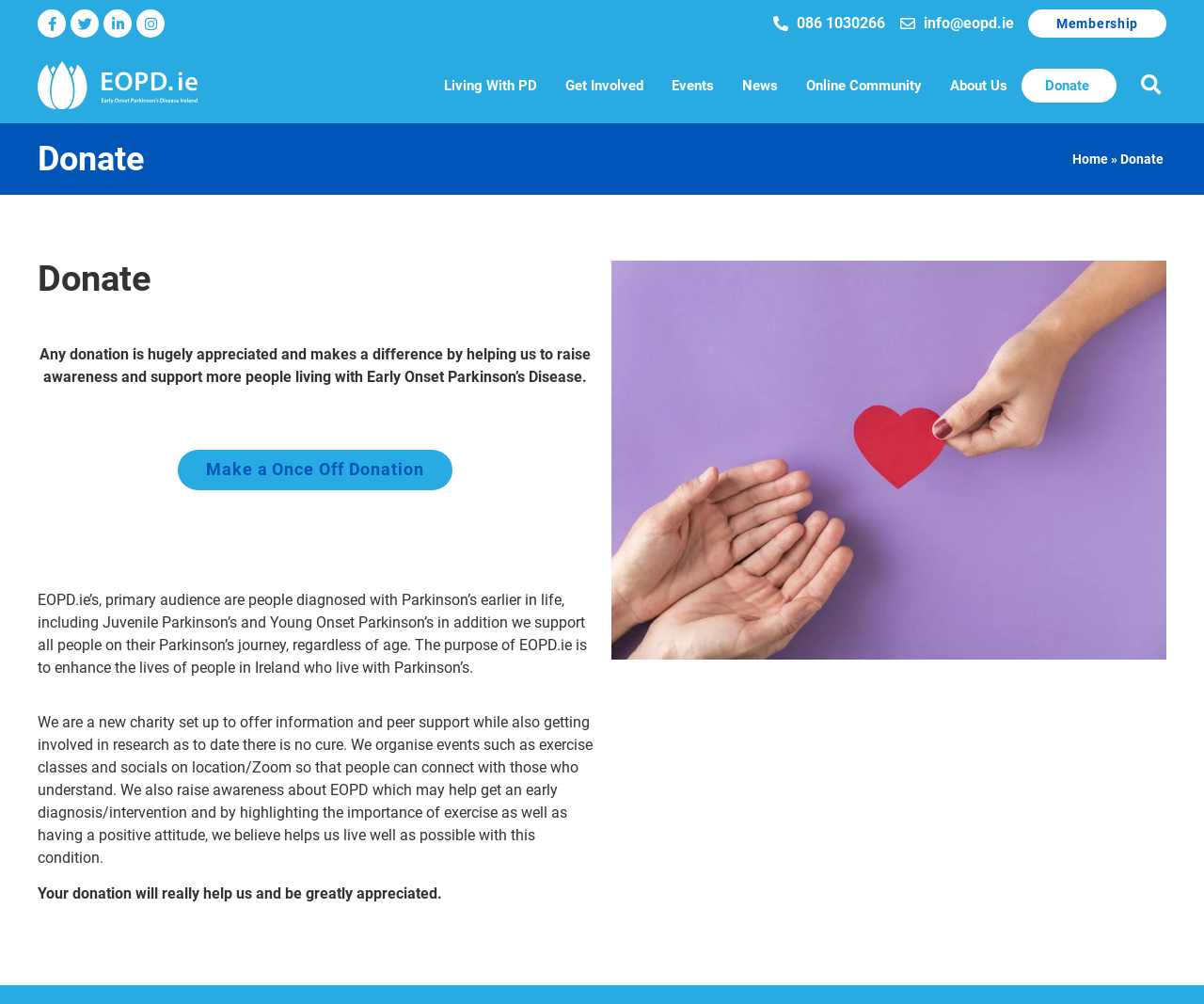Give a one-word or short phrase answer to the question: 
How can people connect with others who understand?

Exercise classes and socials